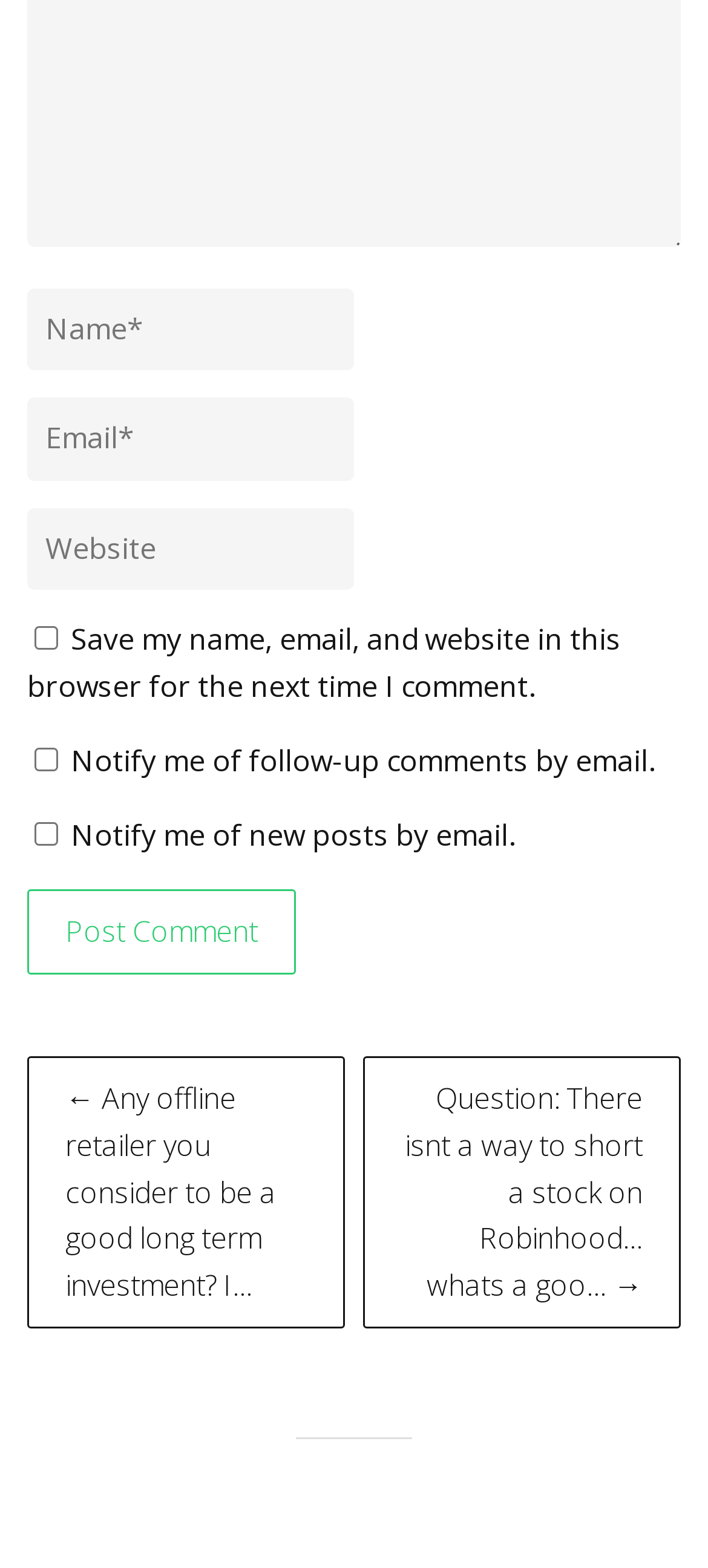Given the element description, predict the bounding box coordinates in the format (top-left x, top-left y, bottom-right x, bottom-right y), using floating point numbers between 0 and 1: name="url" placeholder="Website"

[0.038, 0.324, 0.5, 0.377]